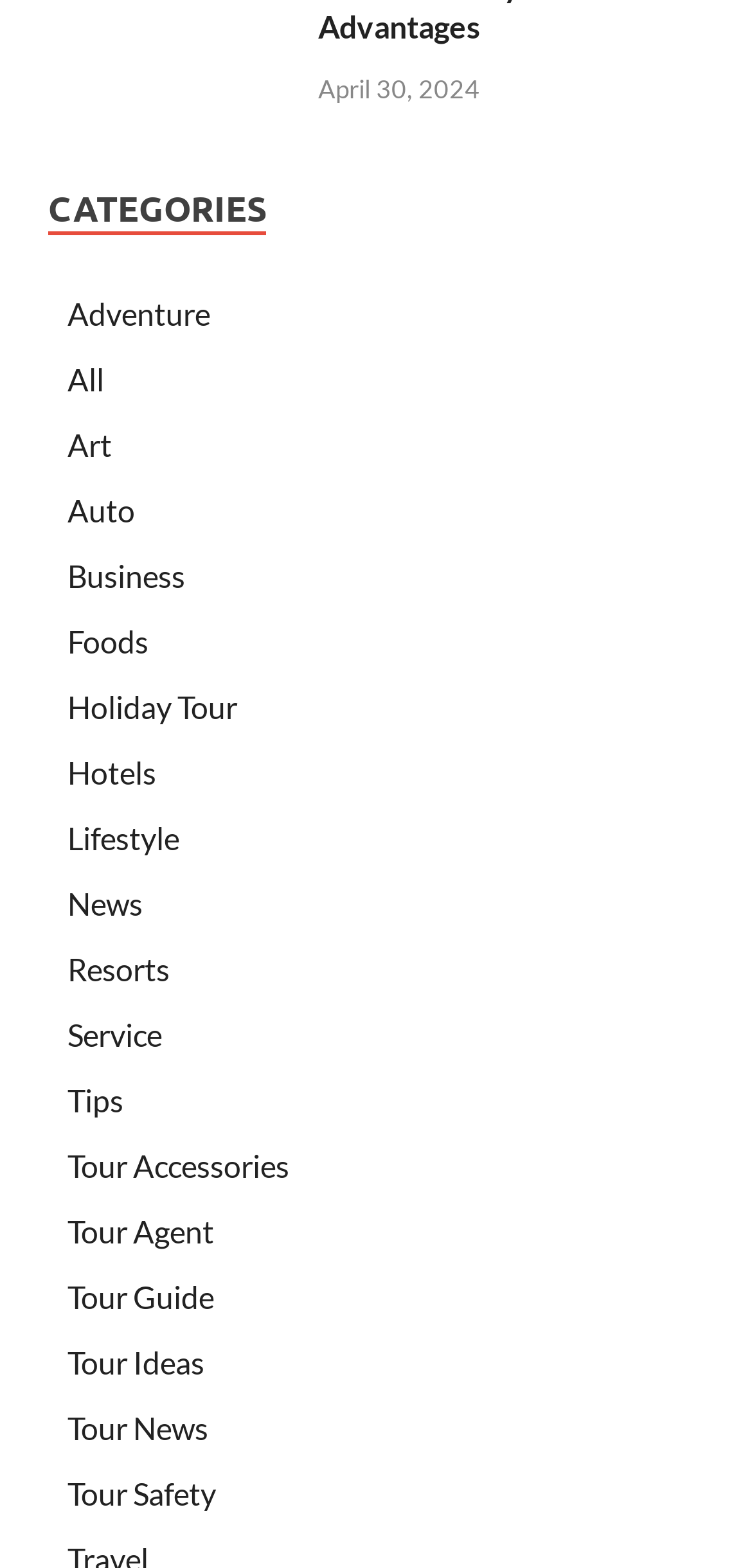Identify the bounding box coordinates of the clickable region necessary to fulfill the following instruction: "browse All categories". The bounding box coordinates should be four float numbers between 0 and 1, i.e., [left, top, right, bottom].

[0.09, 0.23, 0.138, 0.254]